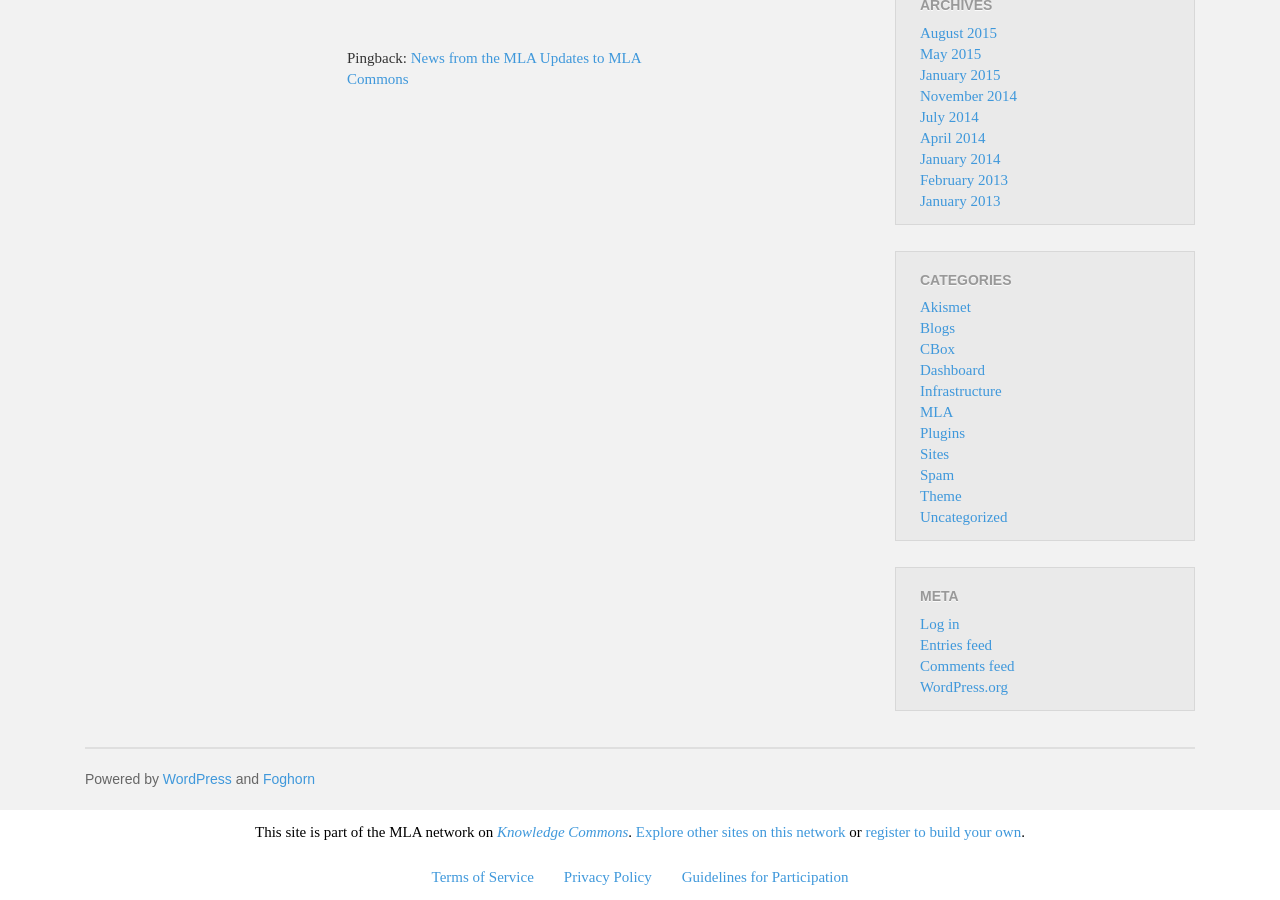Calculate the bounding box coordinates of the UI element given the description: "register to build your own".

[0.676, 0.915, 0.798, 0.933]